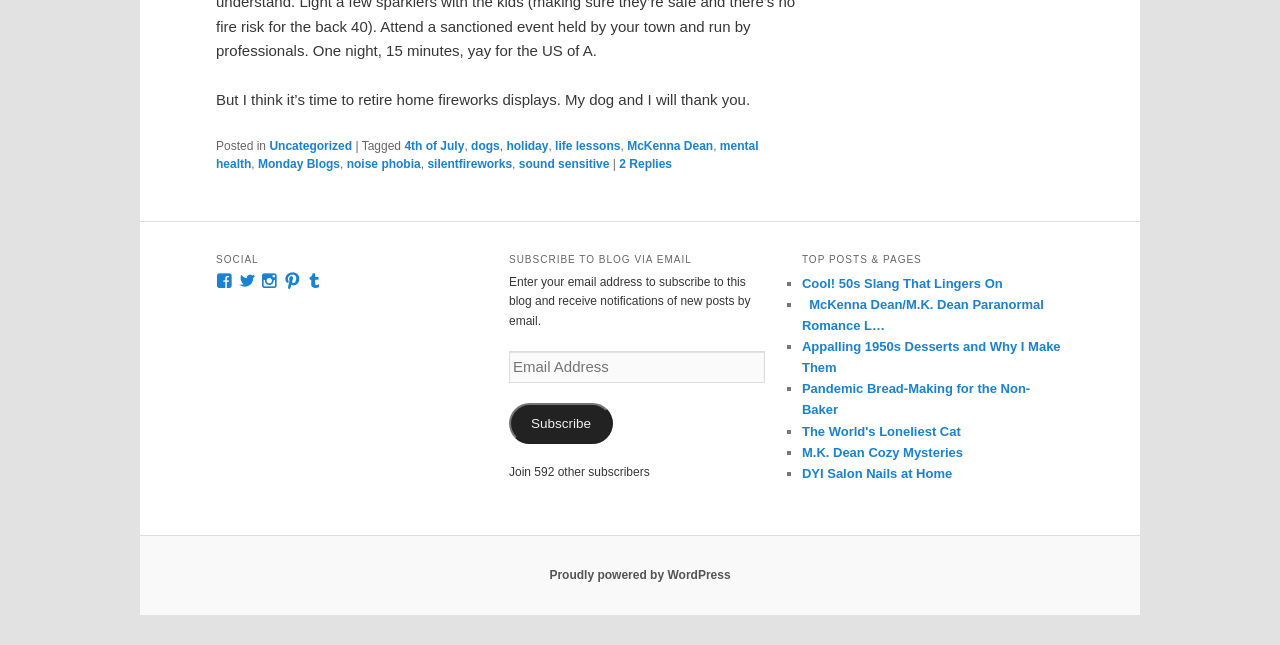What is the author's name?
Look at the image and answer the question with a single word or phrase.

McKenna Dean